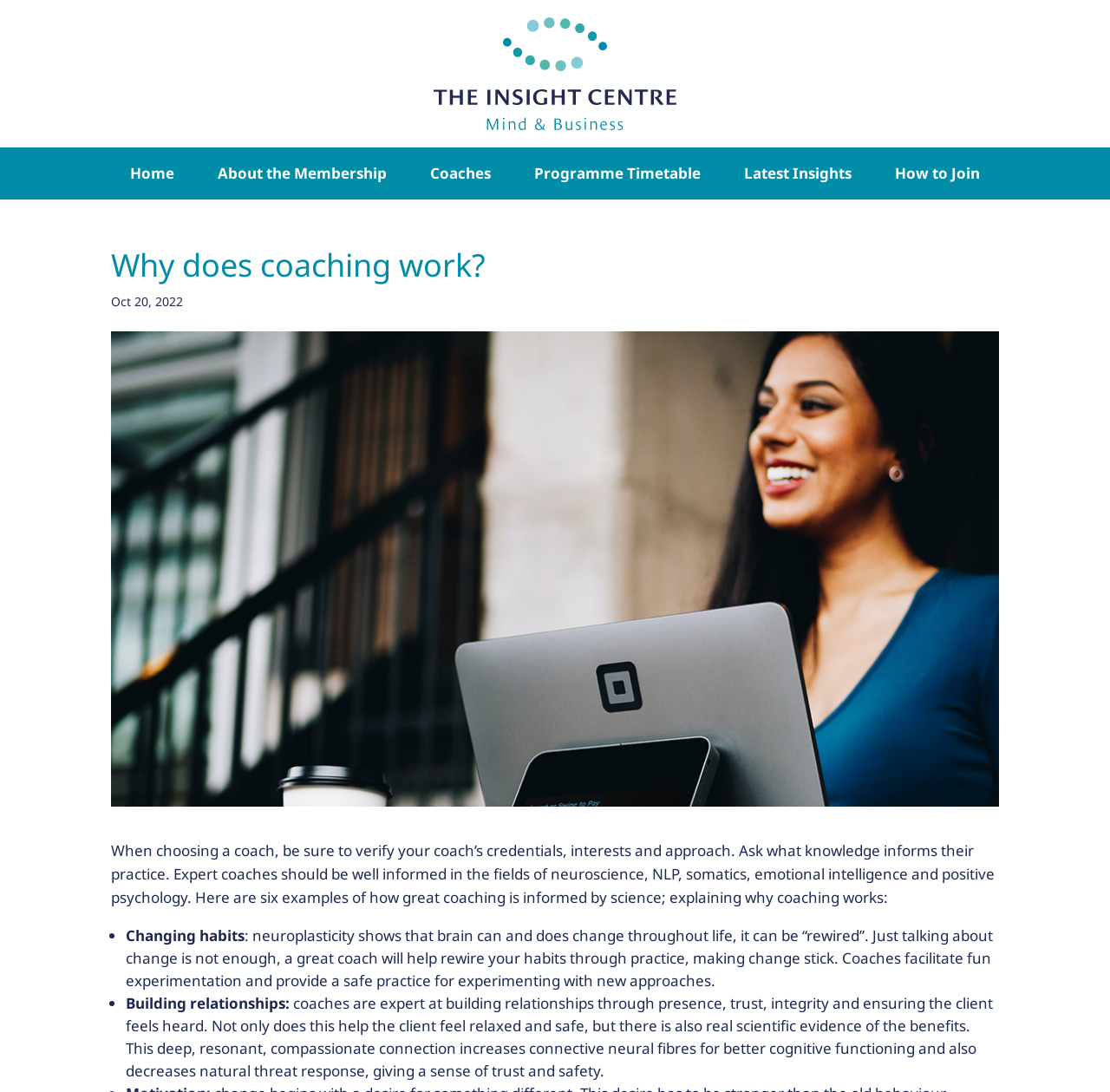What is one of the fields of science that informs a coach's practice?
Provide a short answer using one word or a brief phrase based on the image.

Neuroscience